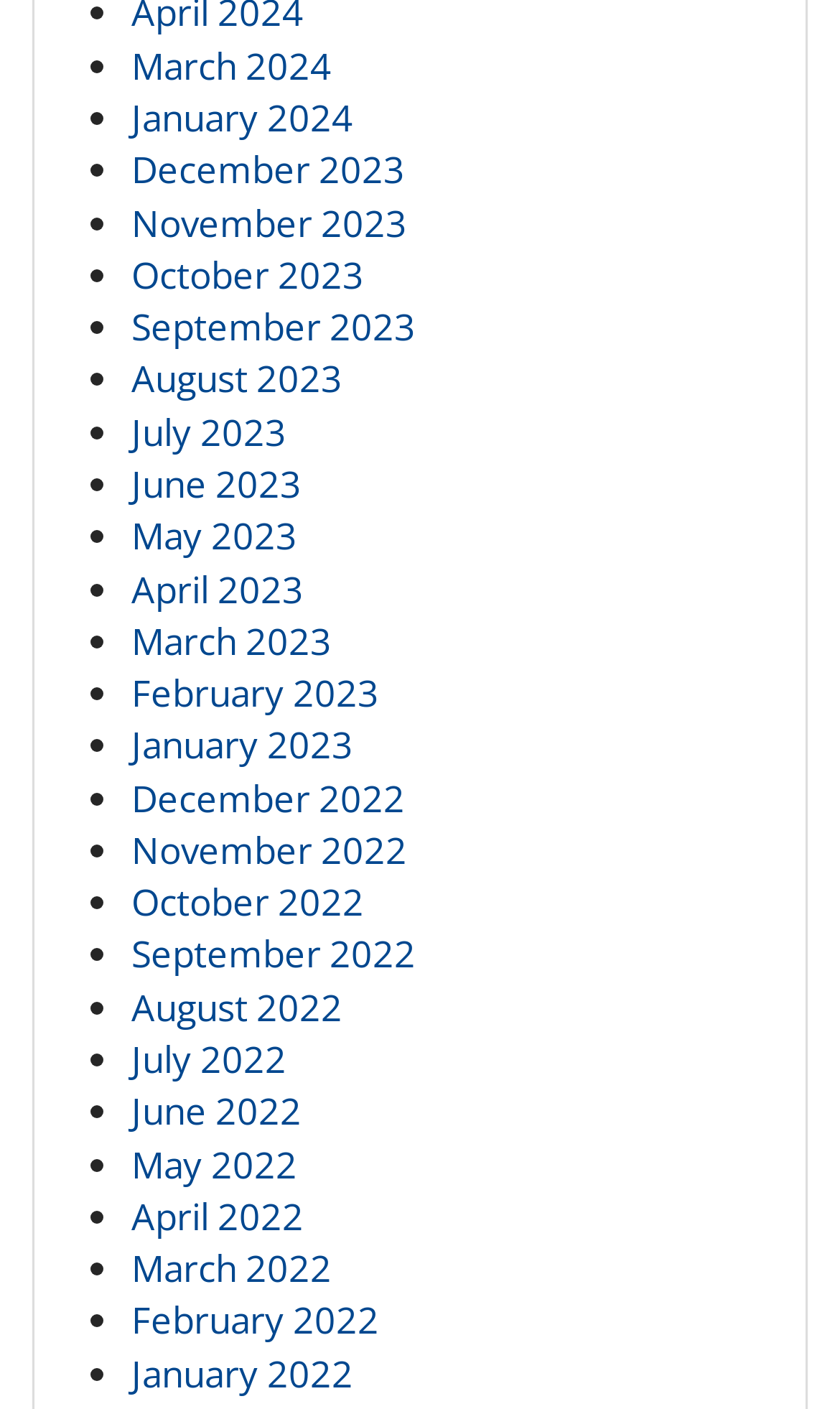What is the latest month listed?
Using the picture, provide a one-word or short phrase answer.

March 2024